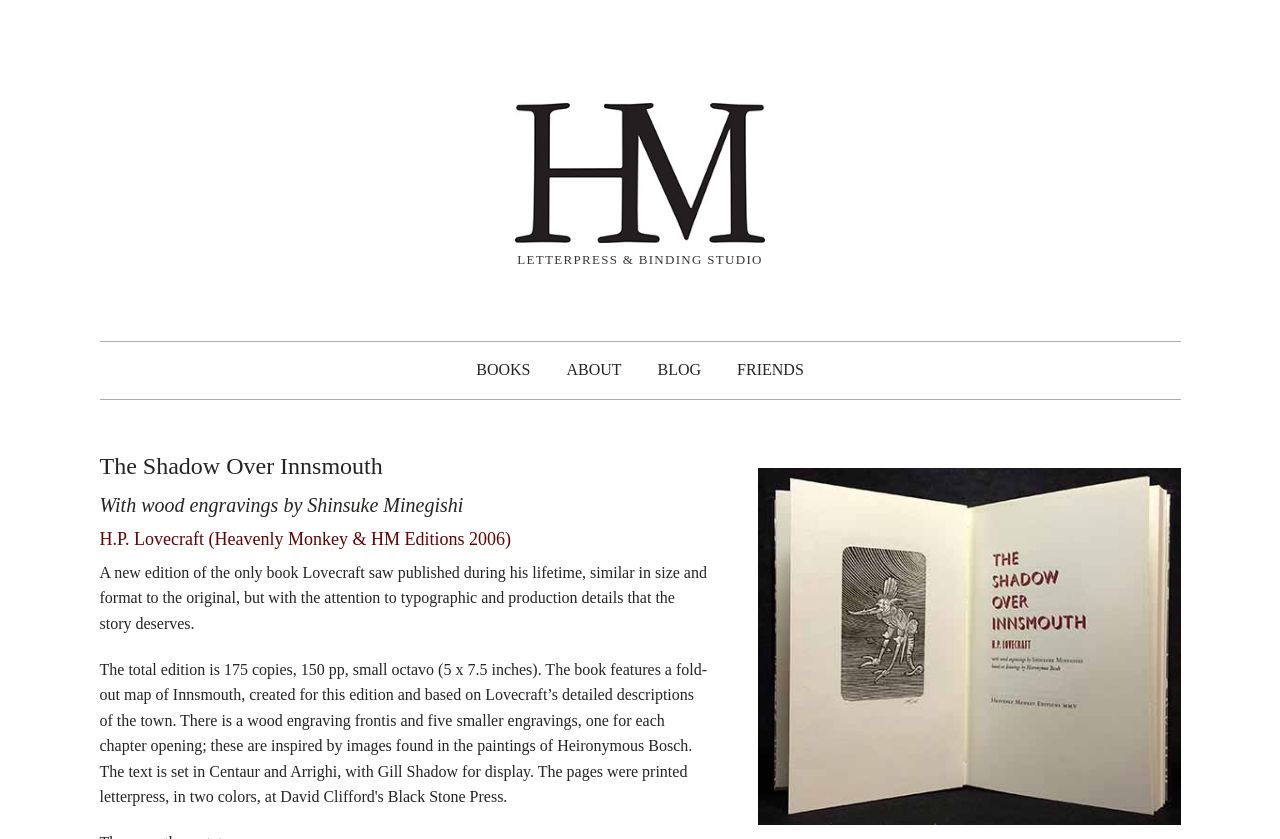What is the type of printing done by the studio?
Based on the screenshot, answer the question with a single word or phrase.

Letterpress